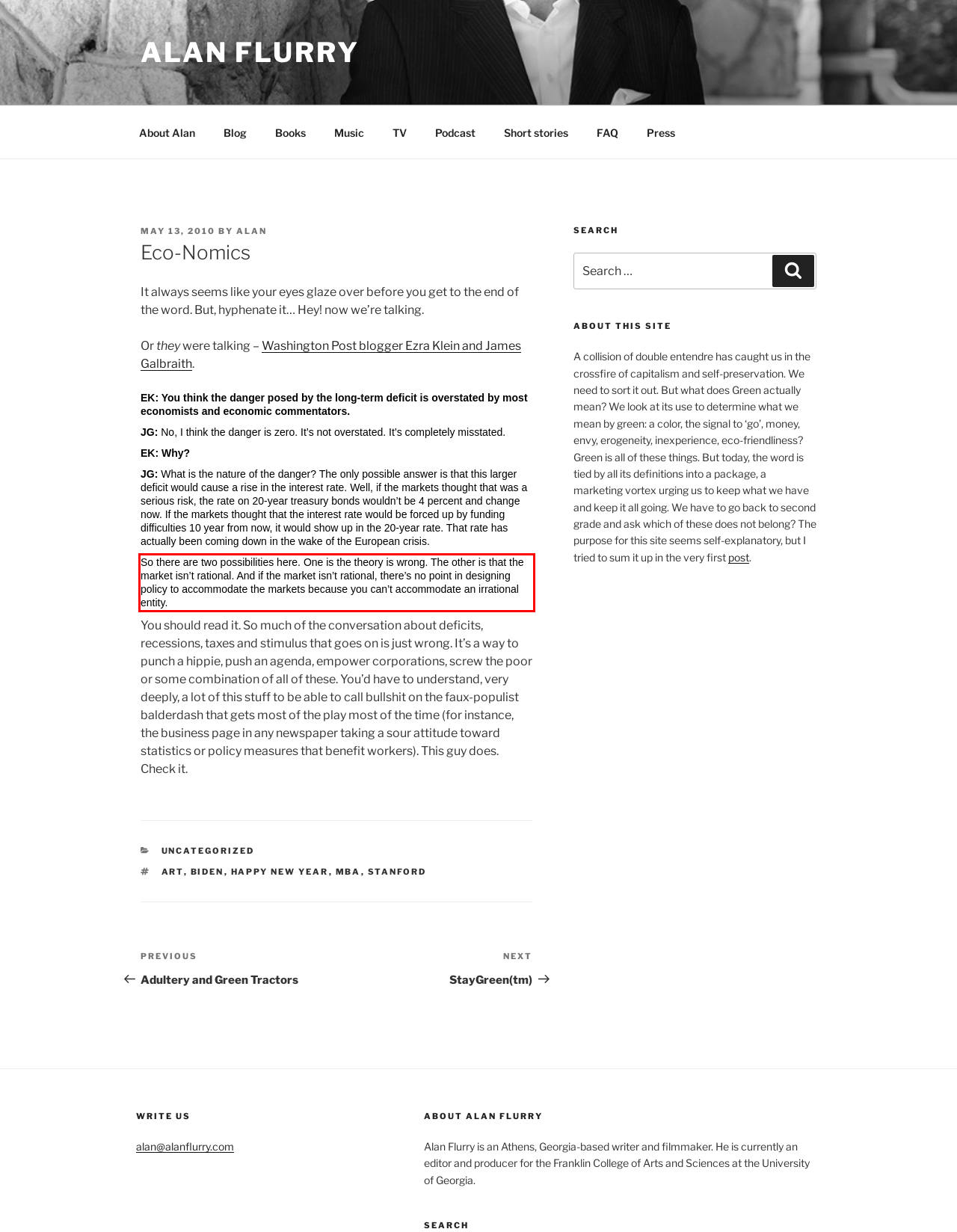Within the screenshot of the webpage, there is a red rectangle. Please recognize and generate the text content inside this red bounding box.

So there are two possibilities here. One is the theory is wrong. The other is that the market isn’t rational. And if the market isn’t rational, there’s no point in designing policy to accommodate the markets because you can’t accommodate an irrational entity.